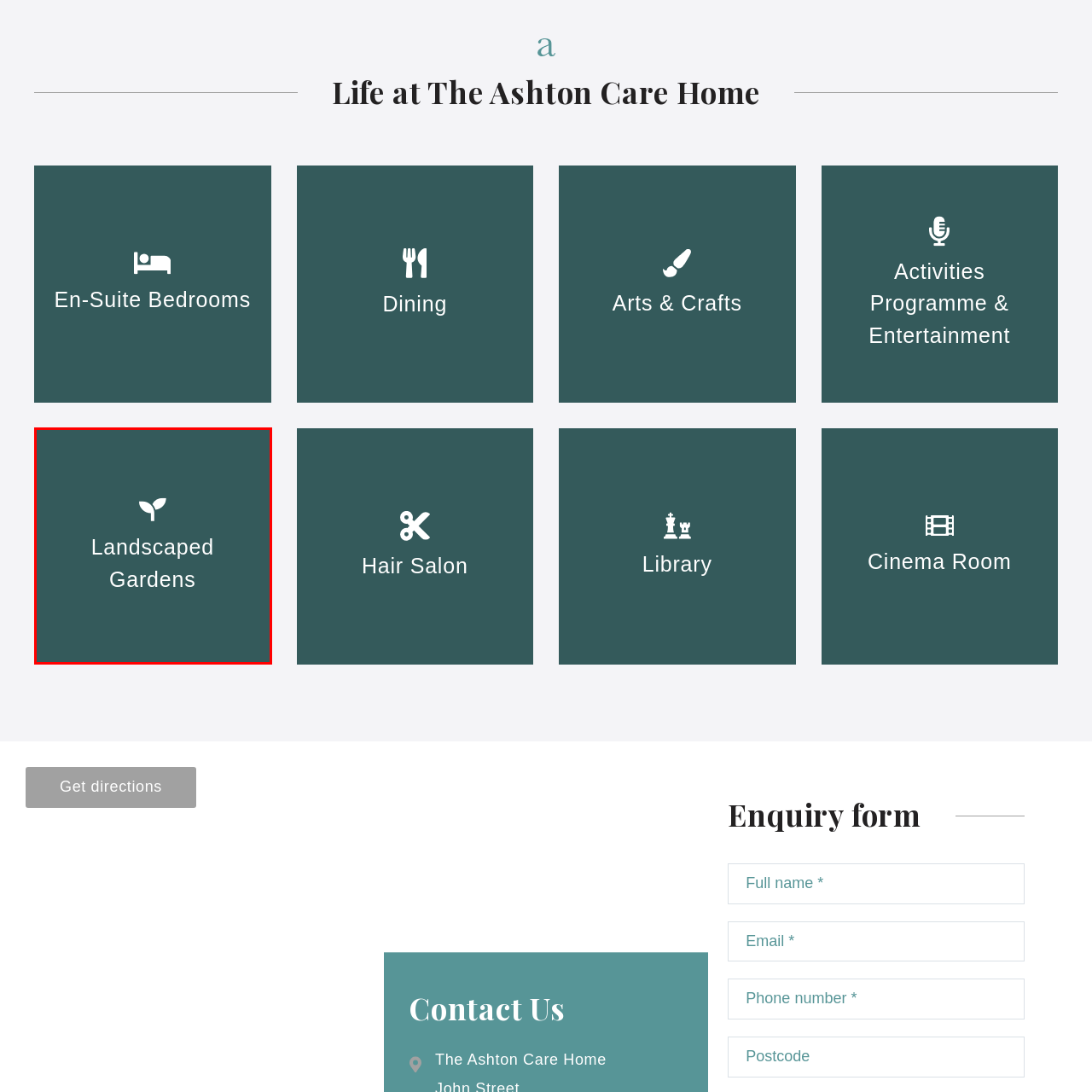What does the environment provide to residents?
Focus on the red bounded area in the image and respond to the question with a concise word or phrase.

A peaceful retreat